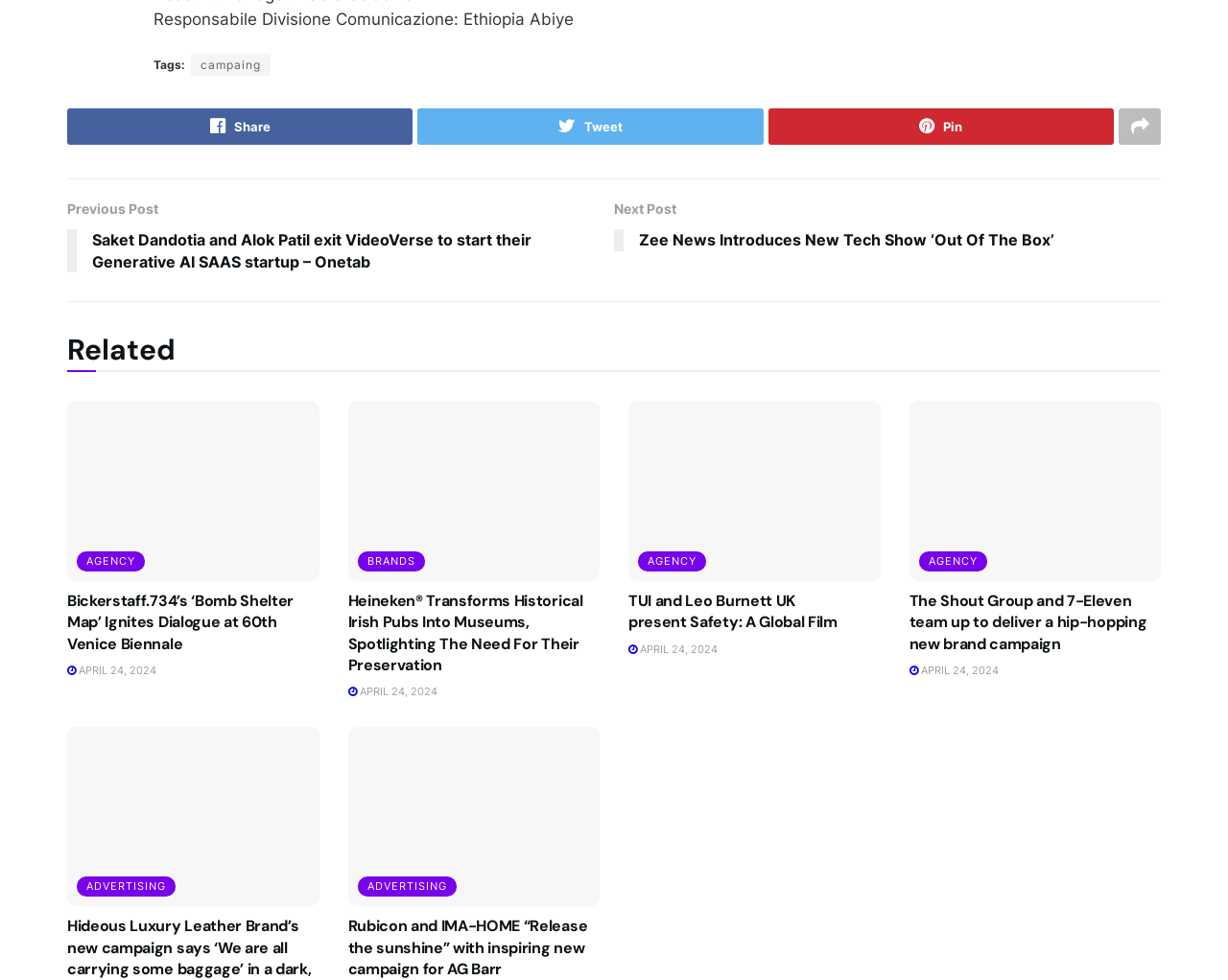What is the name of the person responsible for the Divisione Comunicazione?
Look at the webpage screenshot and answer the question with a detailed explanation.

The answer can be found in the StaticText element with the text 'Responsabile Divisione Comunicazione: Ethiopia Abiye' at the top of the webpage.